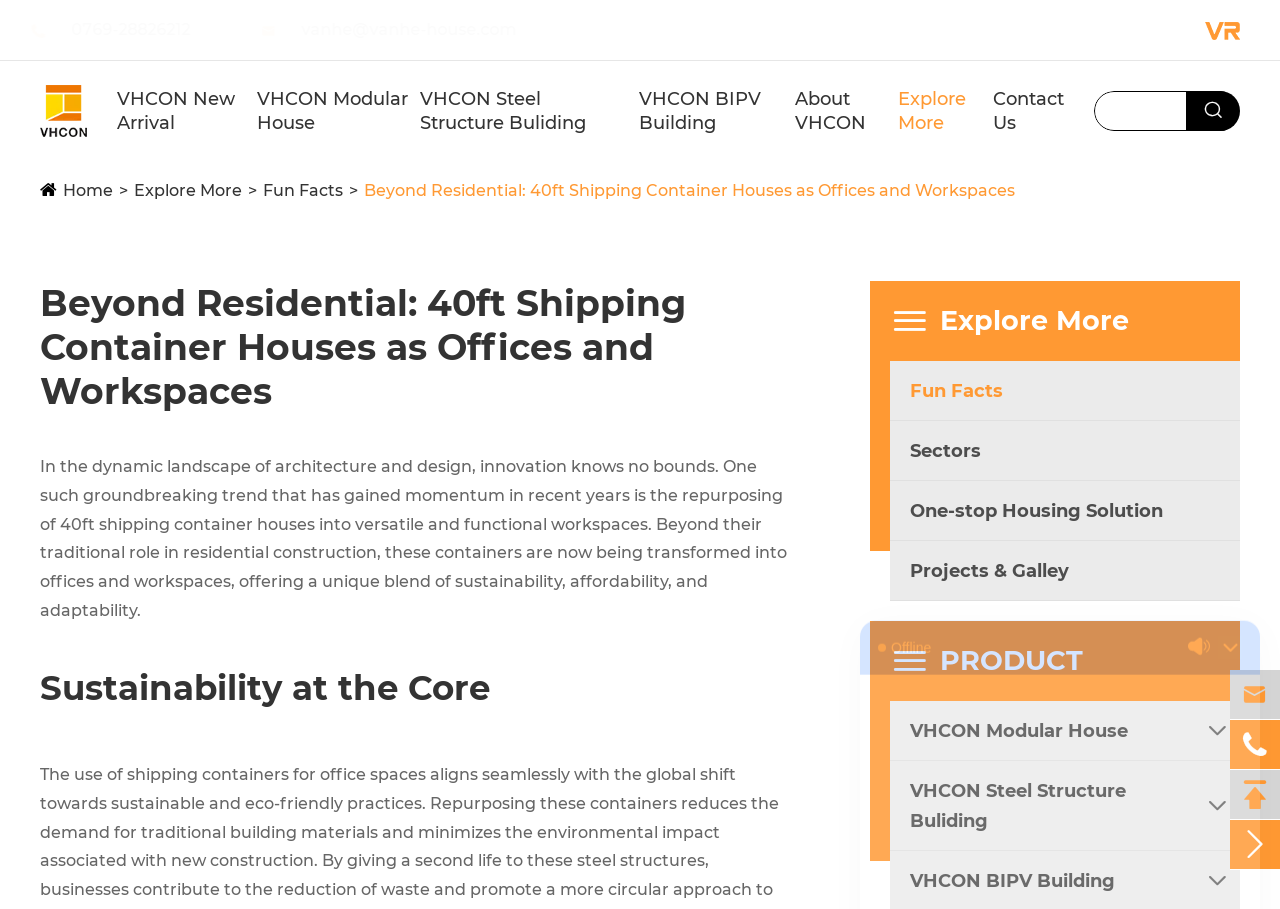Find the bounding box coordinates of the element you need to click on to perform this action: 'Explore more about VHCON Modular House'. The coordinates should be represented by four float values between 0 and 1, in the format [left, top, right, bottom].

[0.201, 0.096, 0.32, 0.149]